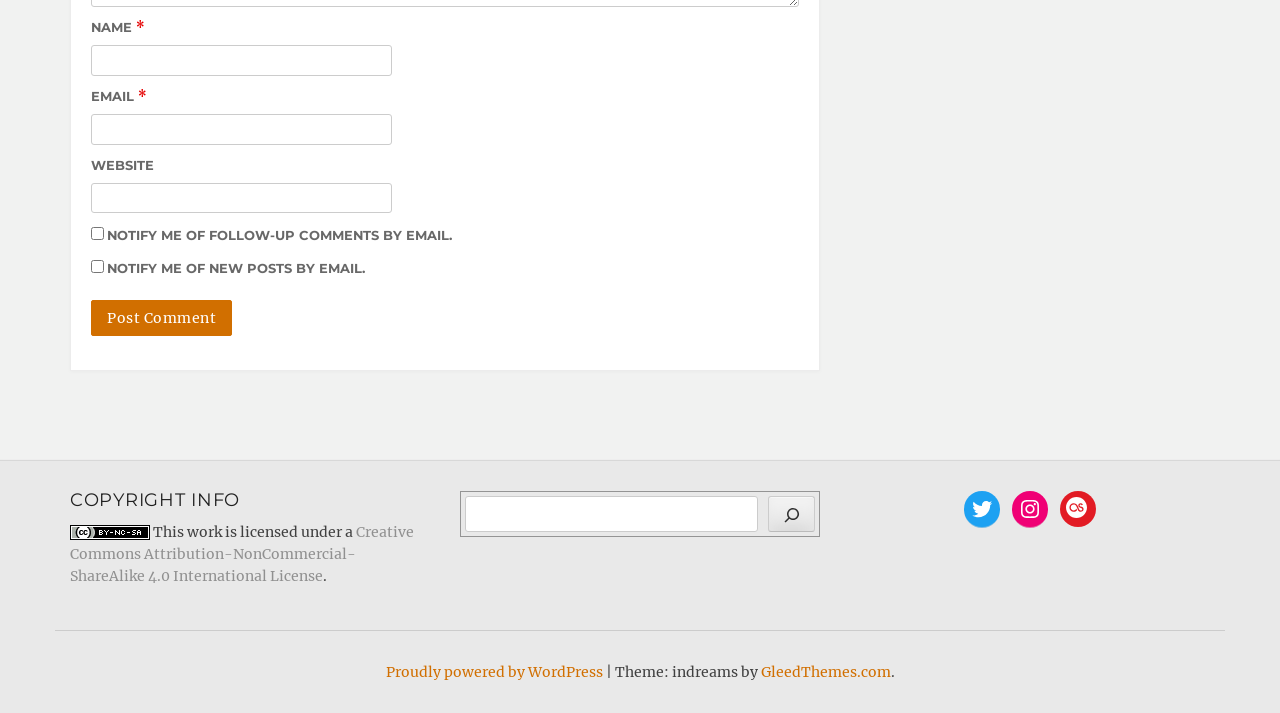What is the theme of the website?
Using the image as a reference, answer the question with a short word or phrase.

indreams